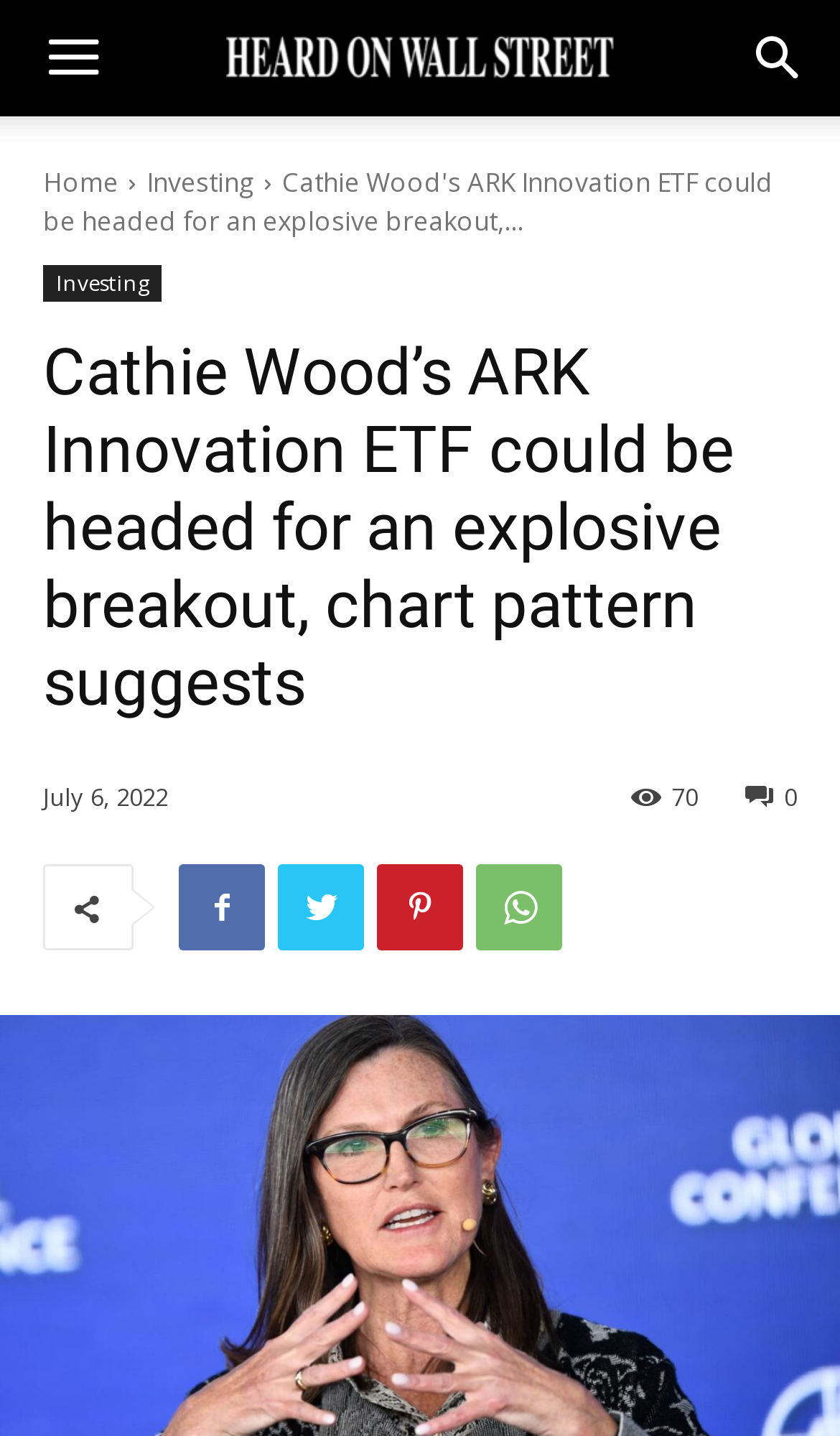Answer the question in one word or a short phrase:
What is the number of comments?

0